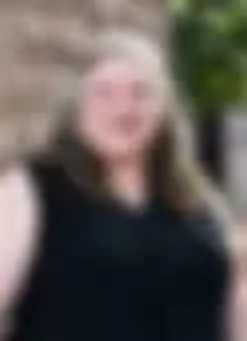Give a meticulous account of what the image depicts.

The image features Dia L. Michels, an accomplished author known for her work in science and parenting writing. She has authored or edited over a dozen books, with a focus on topics such as science and mathematics for middle-grade students, while also advocating for attachment parenting and breastfeeding. In the background, a soft, blurred environment suggests a natural setting, perhaps indicative of her engaging approach to literature. Michels is a popular speaker, frequently sharing her insights at various educational settings, and resides in Capitol Hill, Washington, D.C., with her family of pets. The image encapsulates her approachable and warm demeanor, reflecting her passion for connecting with readers and audiences alike.